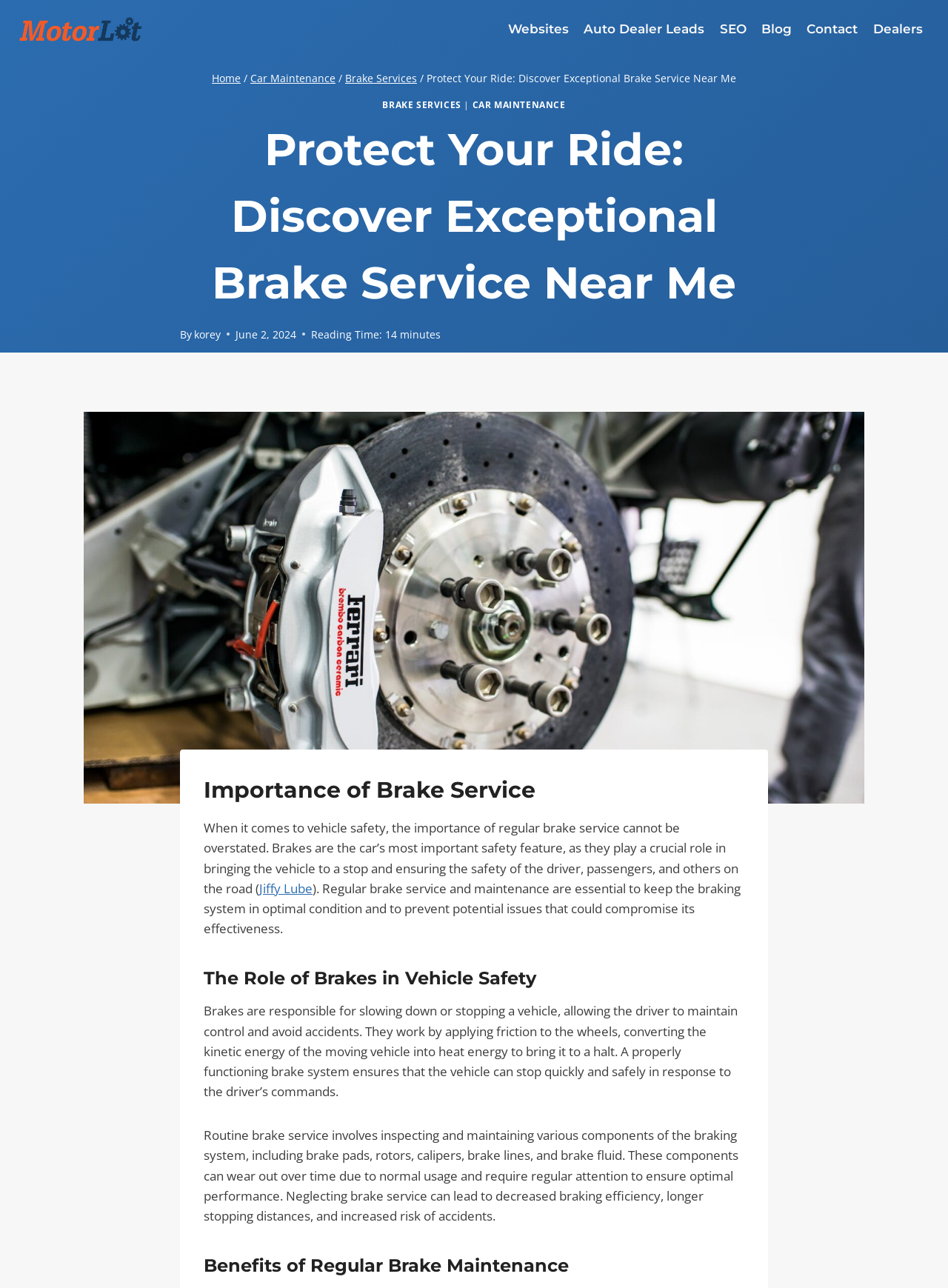Please locate the bounding box coordinates of the region I need to click to follow this instruction: "Click on 'Jiffy Lube' link".

[0.273, 0.683, 0.33, 0.696]